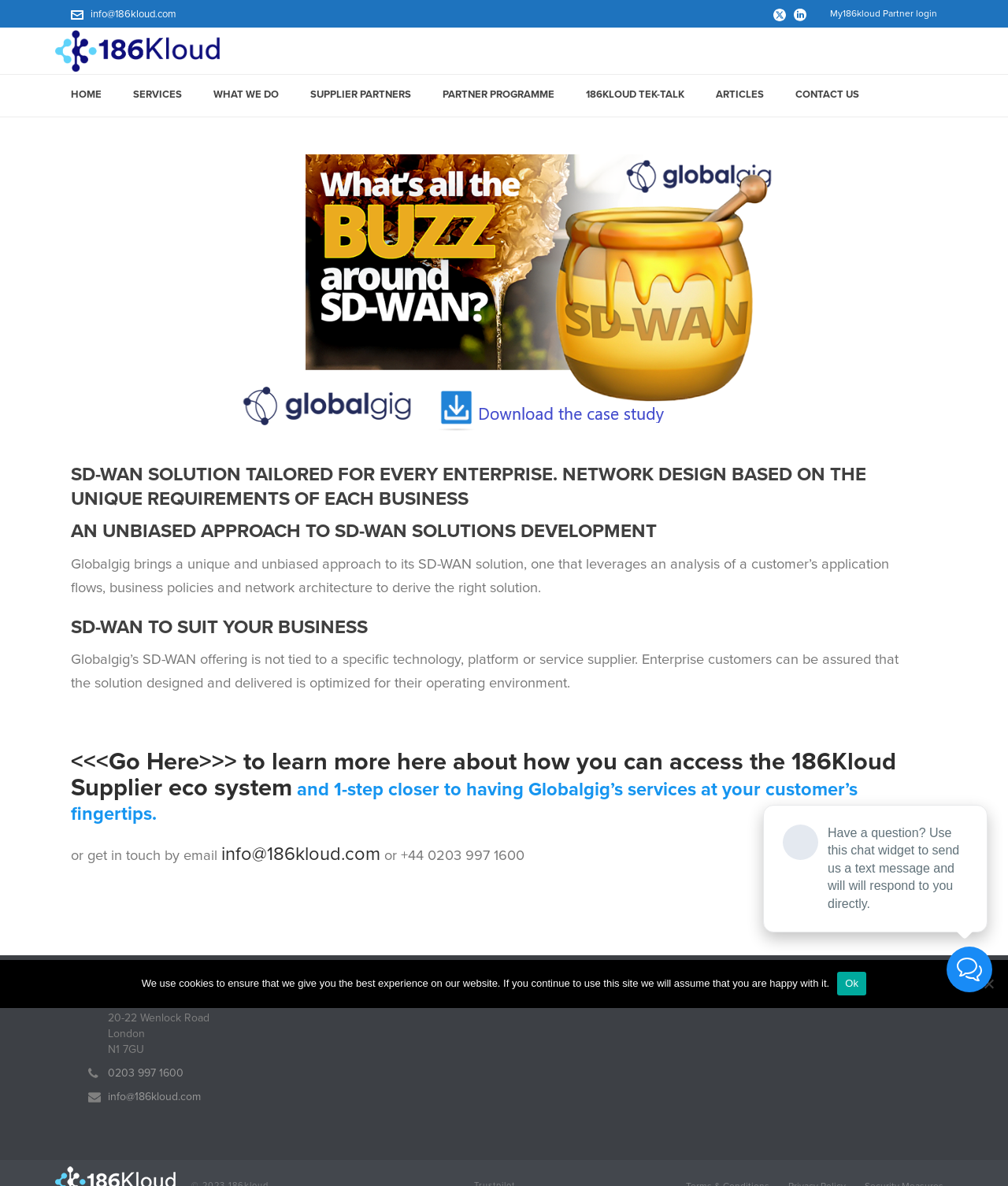What is the phone number of 186Kloud?
Answer the question with detailed information derived from the image.

I found the phone number by looking at the static text element with the text '+44 0203 997 1600' which appears in the contact information section at the bottom of the page.